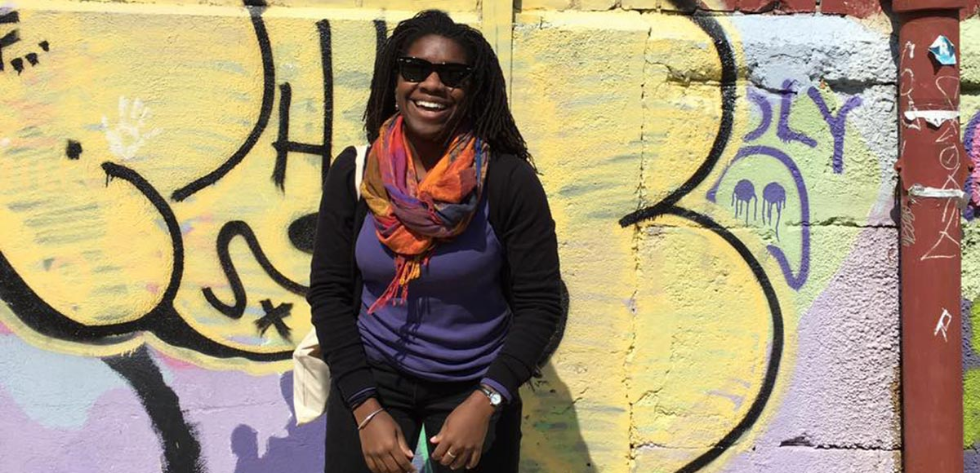Describe every detail you can see in the image.

The image features Adrienne, a proud alum of College Visions, standing joyfully against a vibrant, graffiti-covered wall. She is dressed casually, wearing a purple top layered with a black jacket and an eye-catching multicolored scarf. Her sunglasses add a stylish touch to her look as she smiles broadly, embodying a sense of happiness and confidence. This setting reflects her creative spirit, complemented by the colorful urban backdrop. The description highlights her connection to College Visions and her commitment to supporting the program that has had a profound impact on her and her family. Adrienne's journey from being a student supported by this initiative to becoming a photo-based artist demonstrates her dedication to giving back and empowering others.